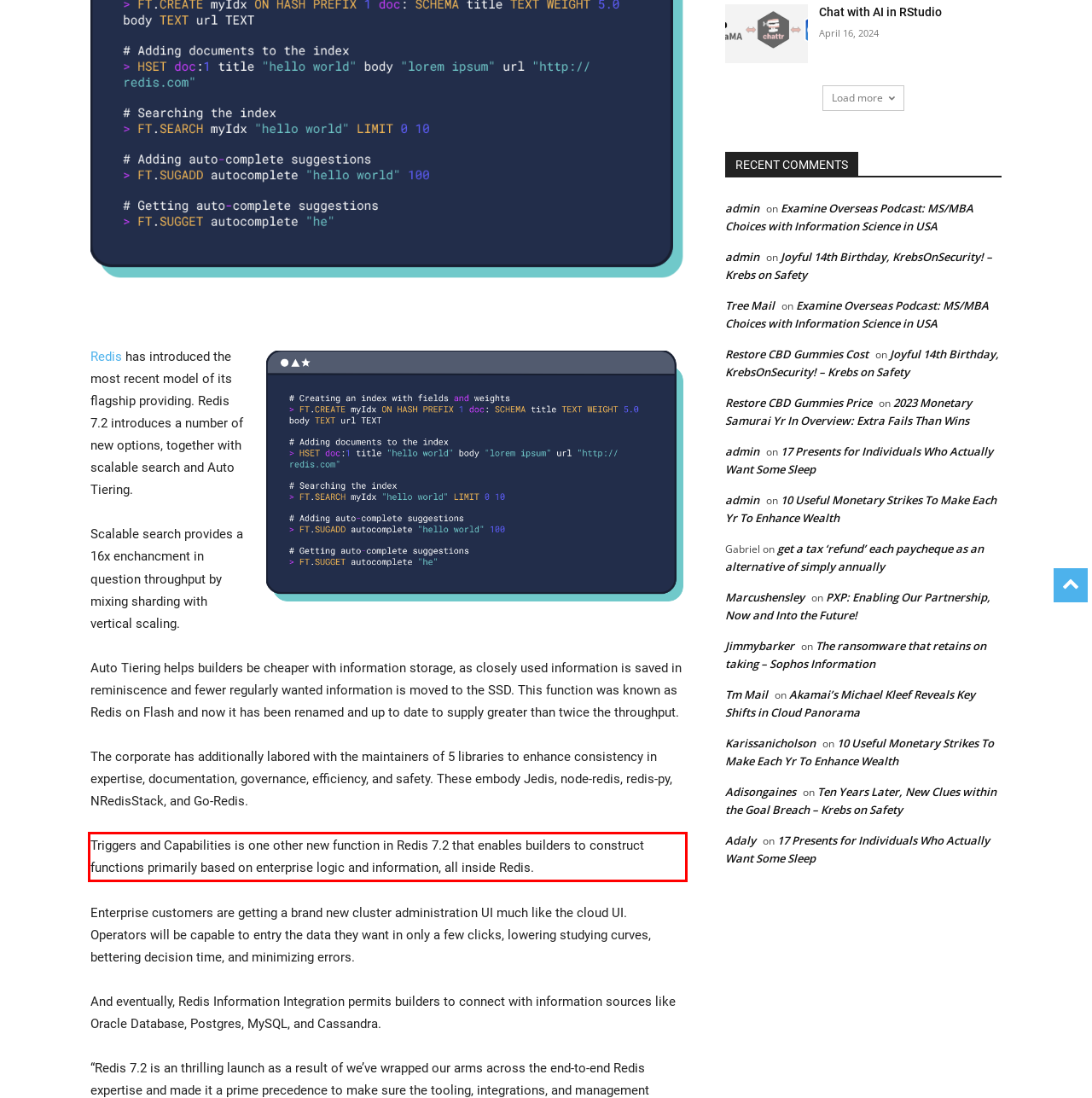Using the provided screenshot, read and generate the text content within the red-bordered area.

Triggers and Capabilities is one other new function in Redis 7.2 that enables builders to construct functions primarily based on enterprise logic and information, all inside Redis.